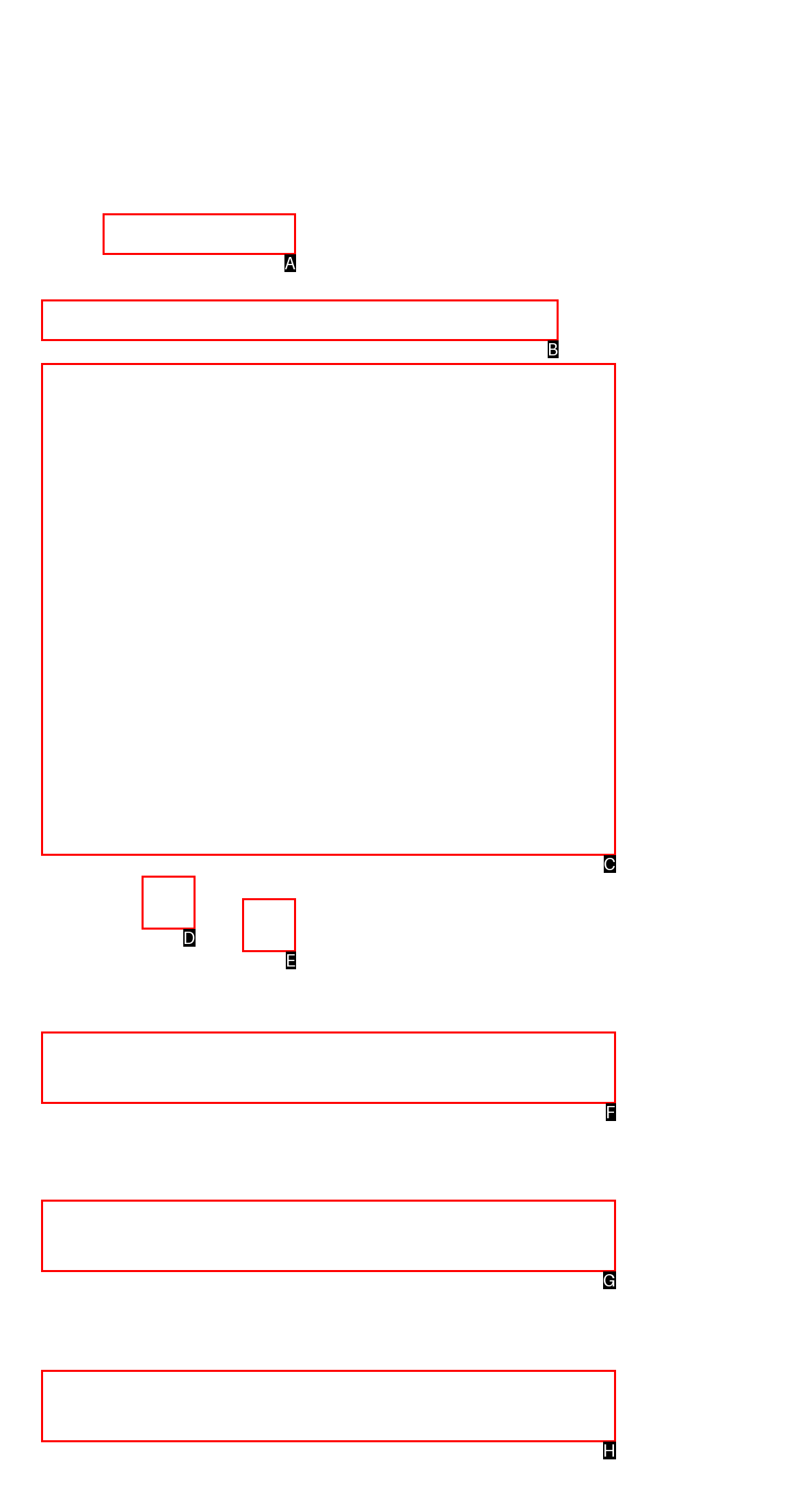Tell me which one HTML element best matches the description: office@watervilleprimary.org.uk
Answer with the option's letter from the given choices directly.

B